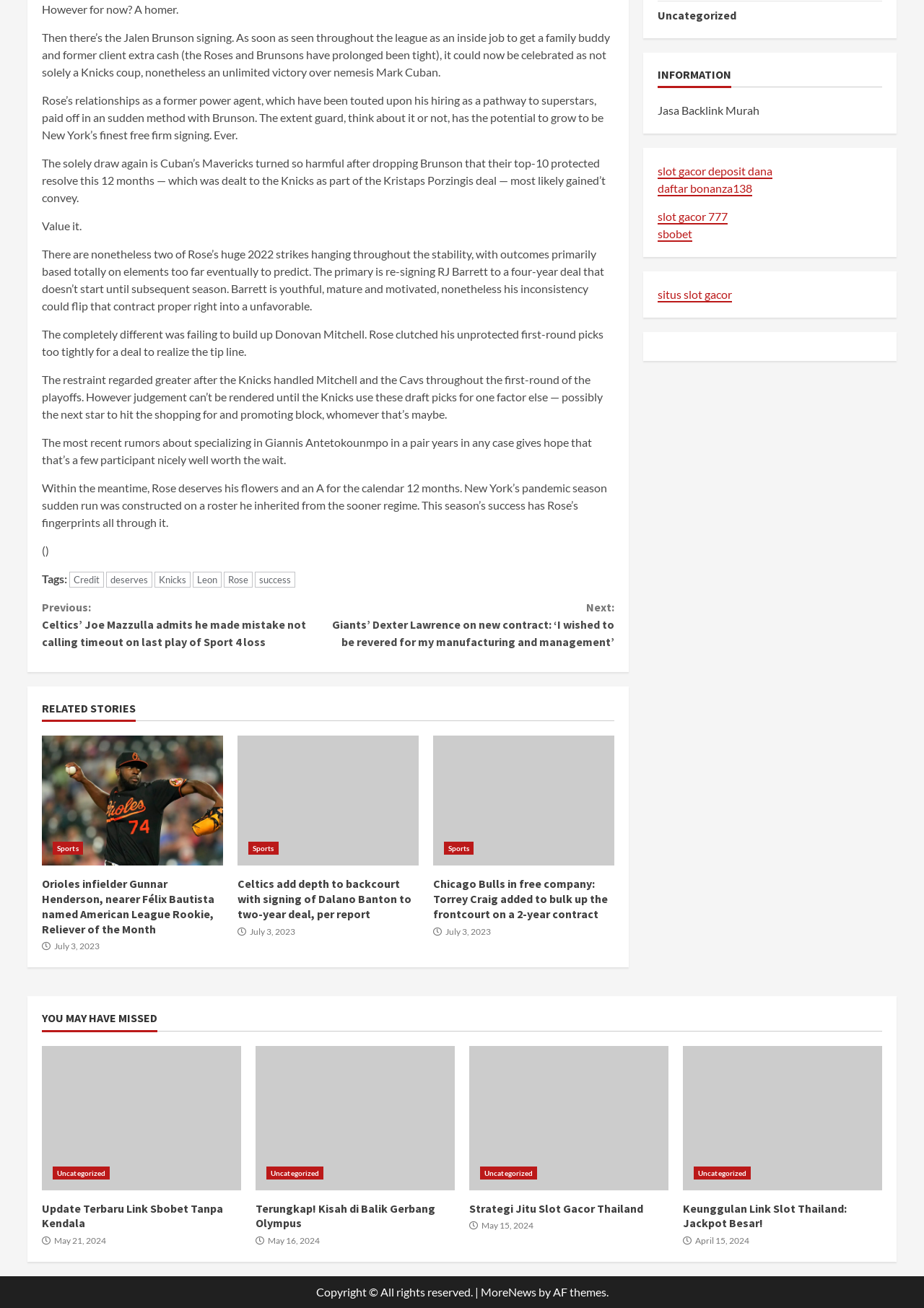Given the element description, predict the bounding box coordinates in the format (top-left x, top-left y, bottom-right x, bottom-right y). Make sure all values are between 0 and 1. Here is the element description: River Hill Refuge Dedication Ceremony

None